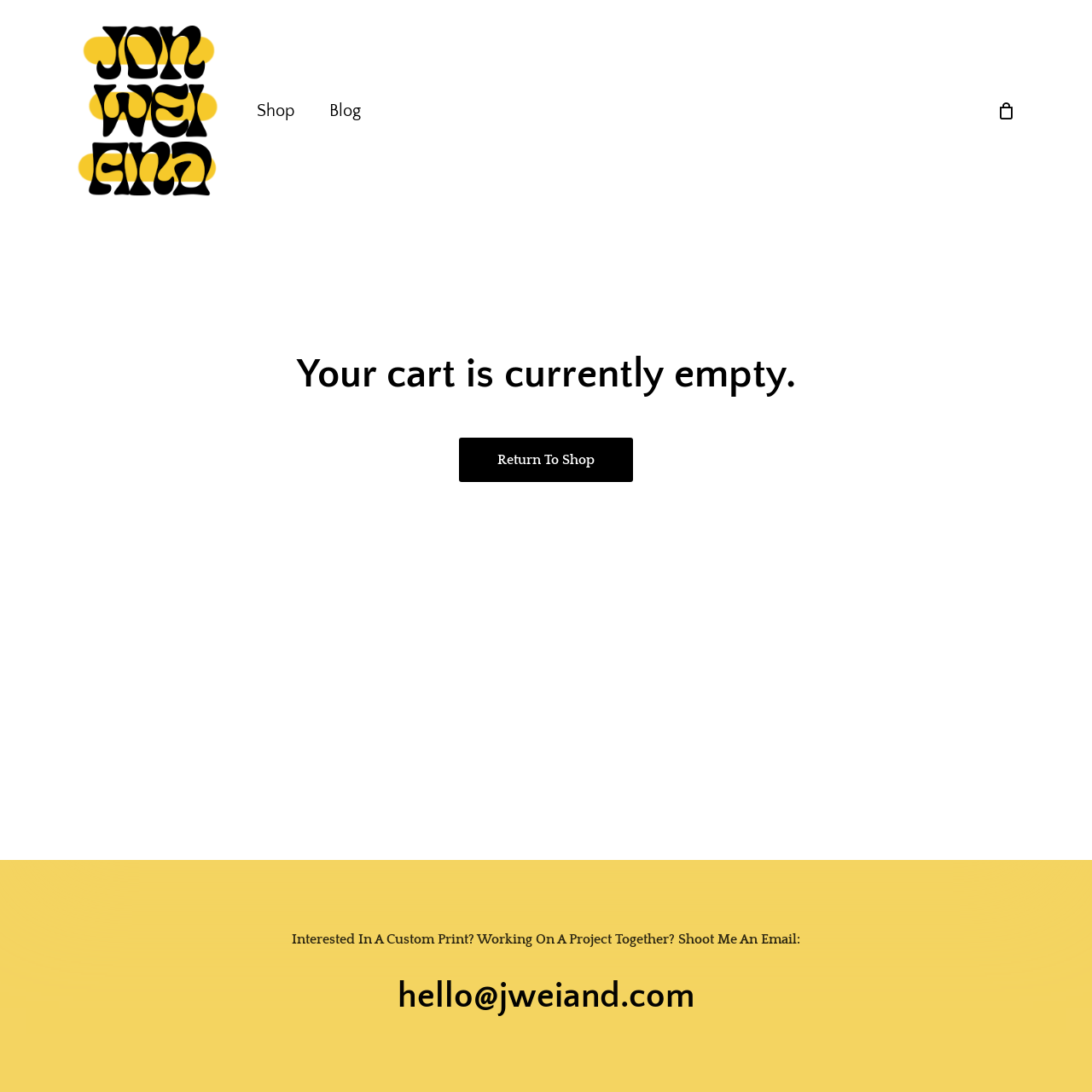What is the purpose of the 'Return To Shop' link?
Based on the screenshot, provide your answer in one word or phrase.

Go back to shop